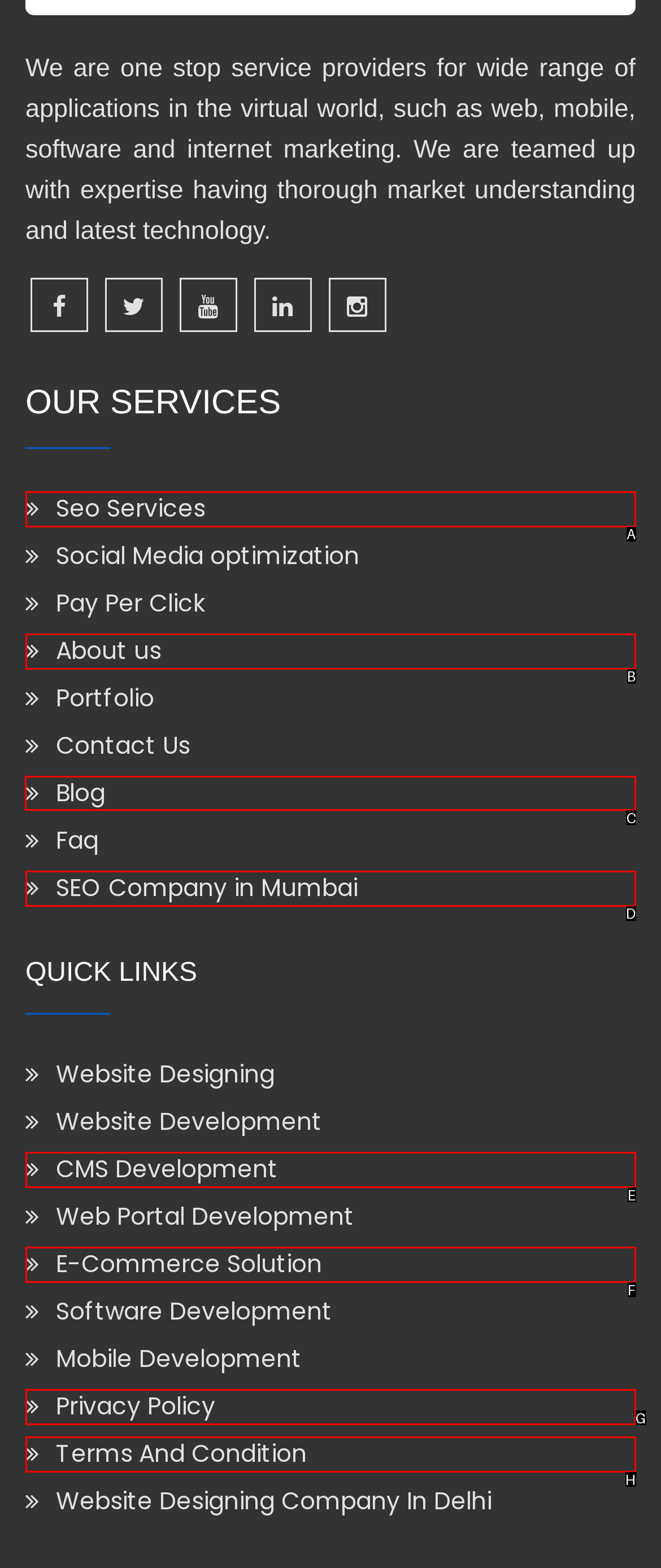Determine the HTML element to be clicked to complete the task: Read Blog. Answer by giving the letter of the selected option.

C